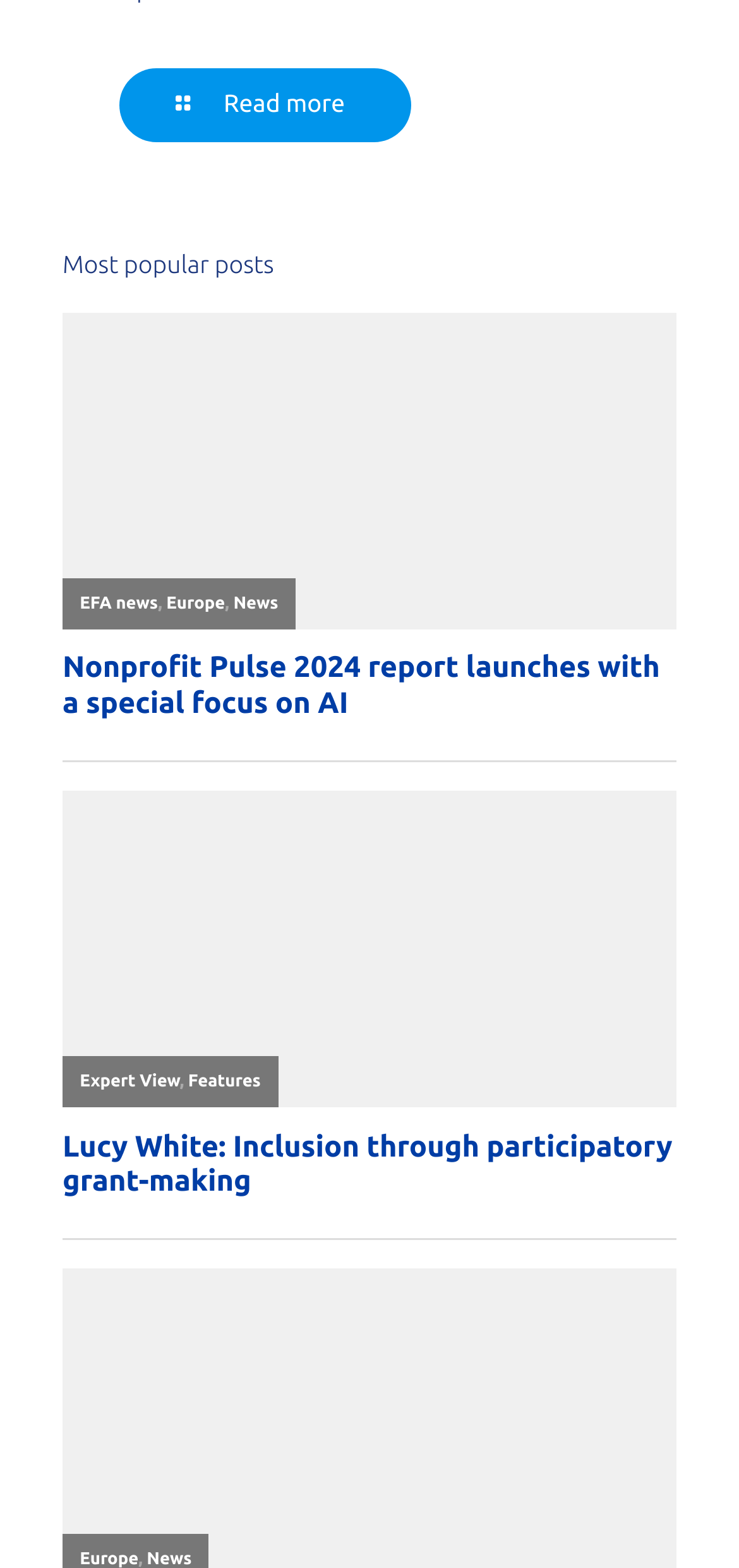Find the bounding box coordinates of the clickable area that will achieve the following instruction: "Read more about the latest news".

[0.162, 0.044, 0.557, 0.091]